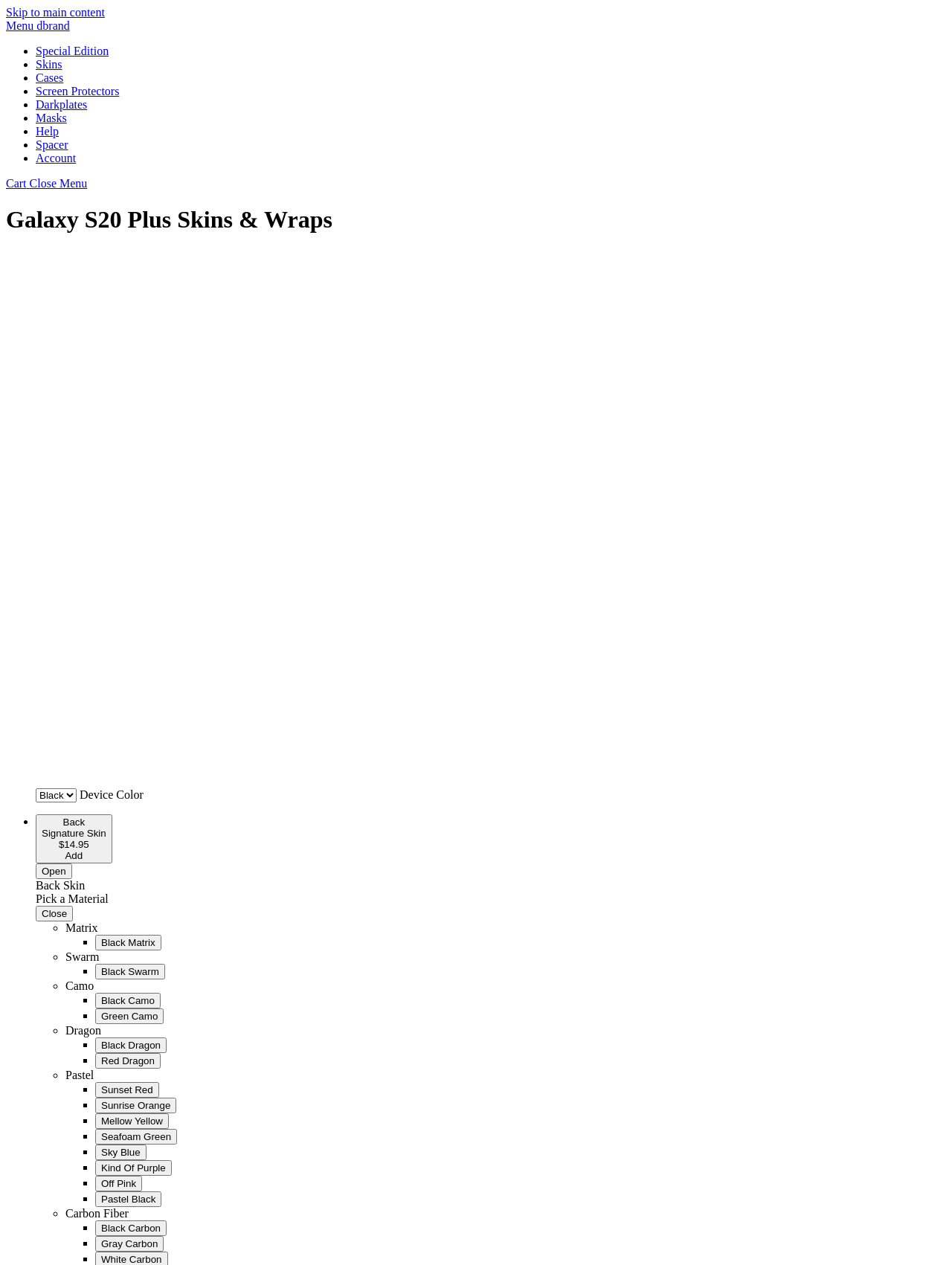Is there a 'Green Camo' option for the phone skins?
Refer to the screenshot and answer in one word or phrase.

Yes